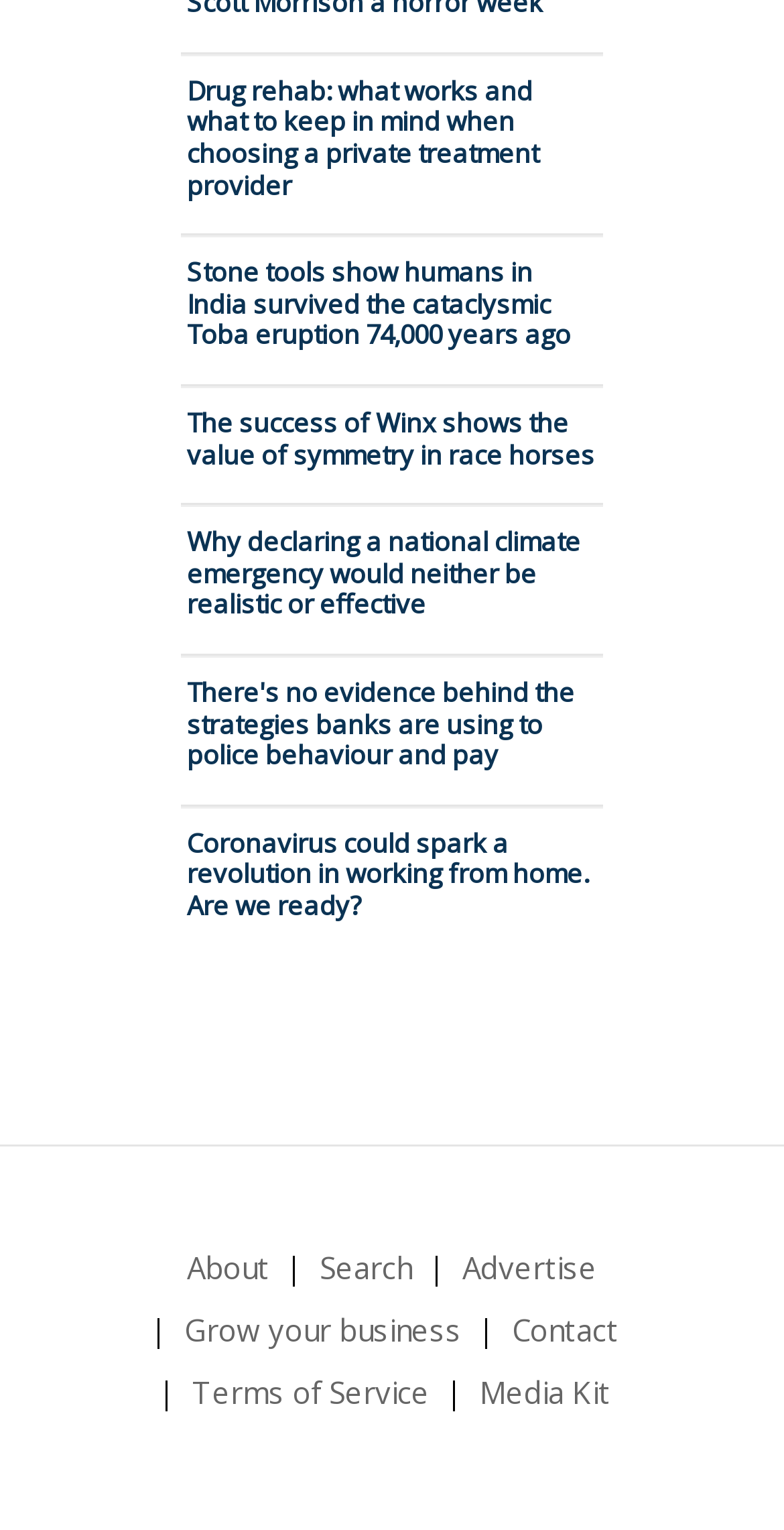Give a one-word or phrase response to the following question: What is the last article about?

Working from home